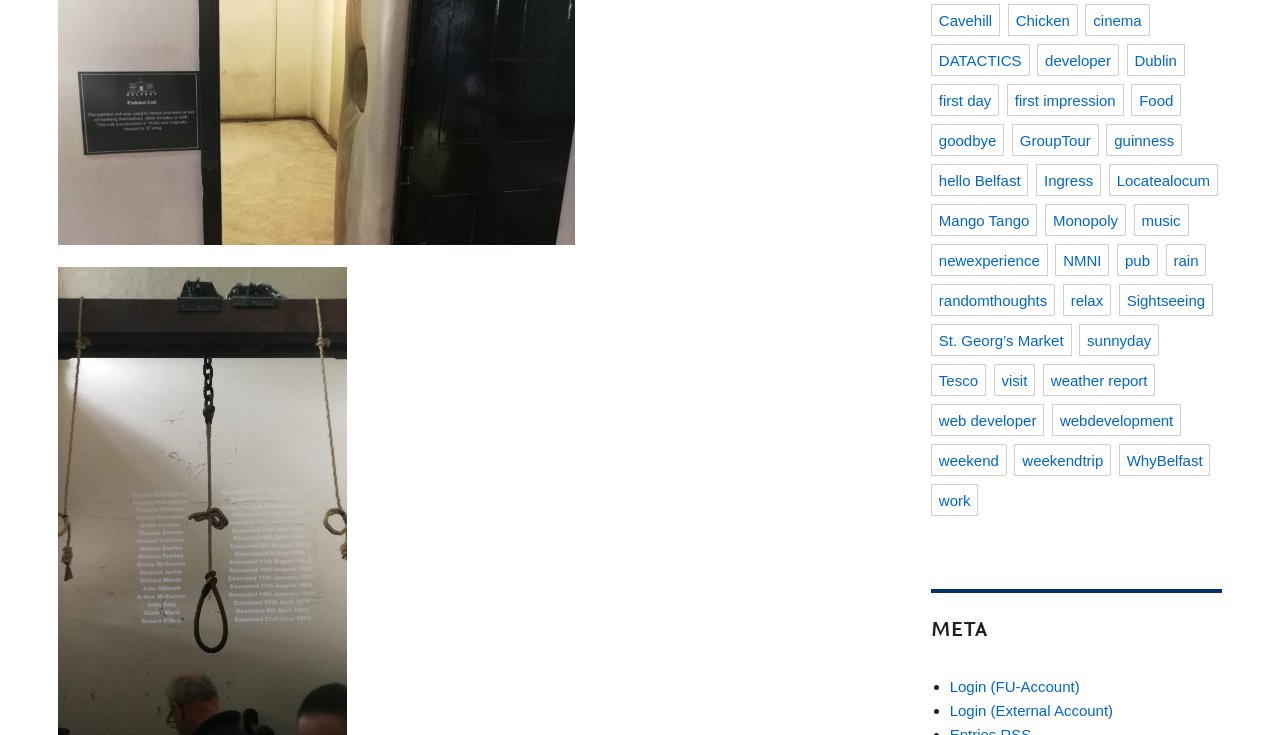Could you locate the bounding box coordinates for the section that should be clicked to accomplish this task: "Explore the page about St. Georg’s Market".

[0.727, 0.441, 0.837, 0.484]